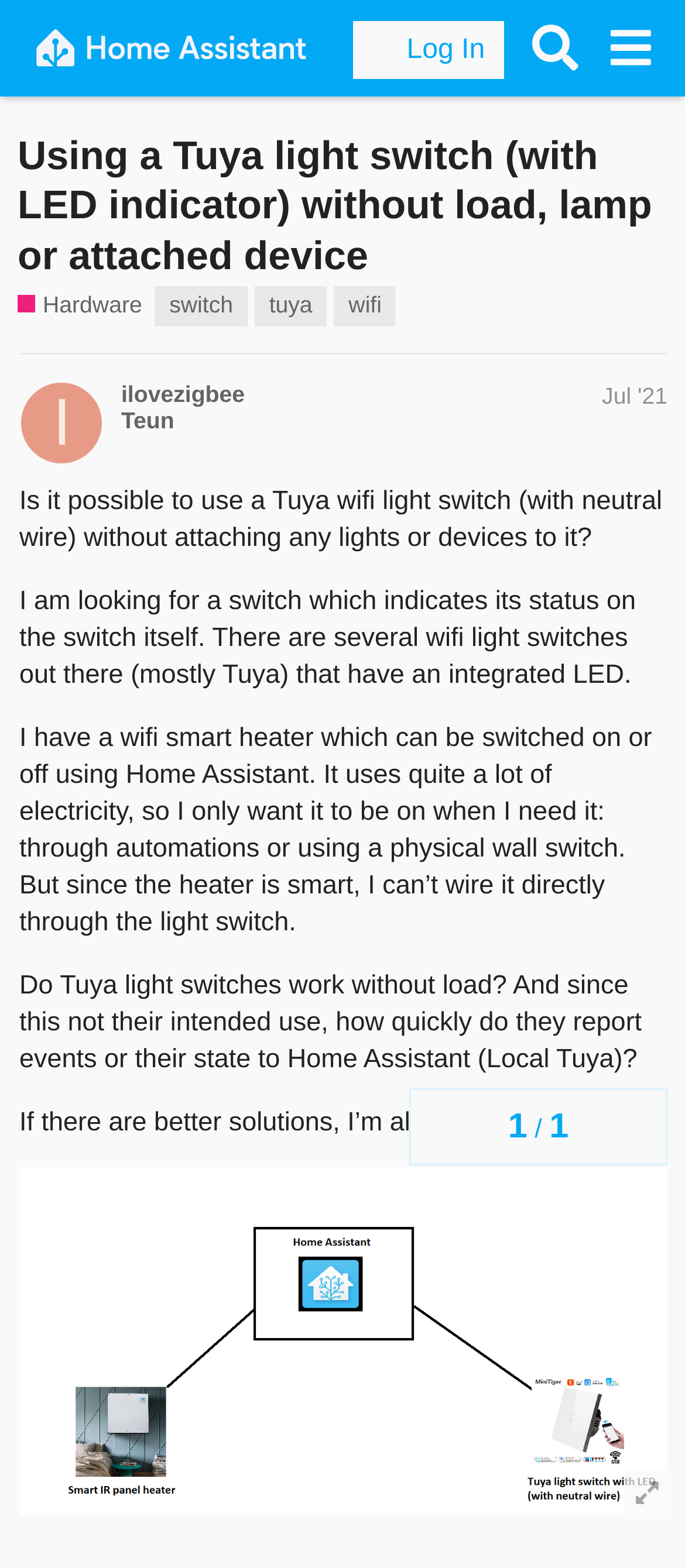Pinpoint the bounding box coordinates of the clickable element to carry out the following instruction: "View the 'Hardware' category."

[0.026, 0.185, 0.207, 0.206]